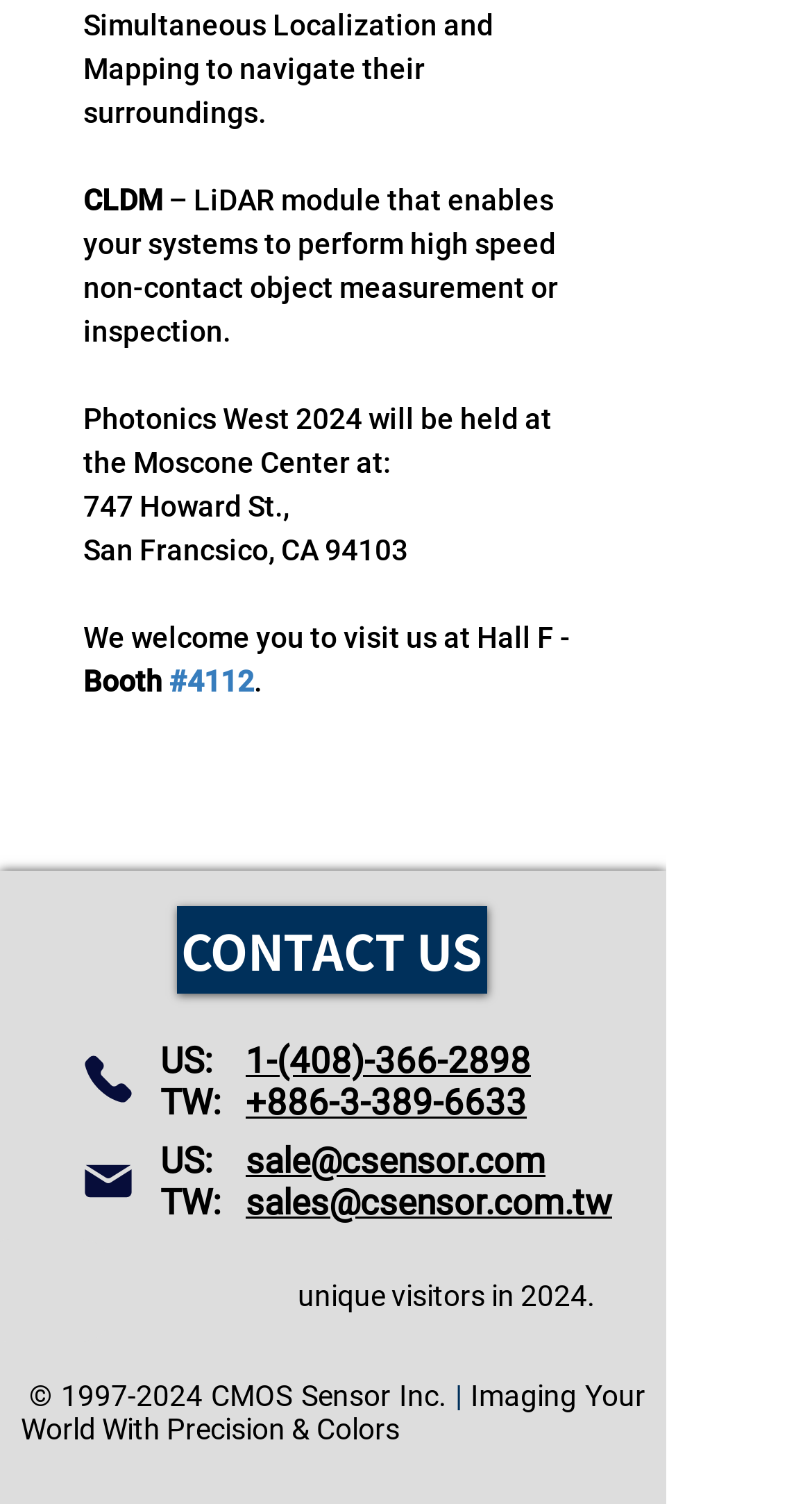Provide the bounding box coordinates of the UI element that matches the description: "CONTACT US".

[0.218, 0.602, 0.6, 0.661]